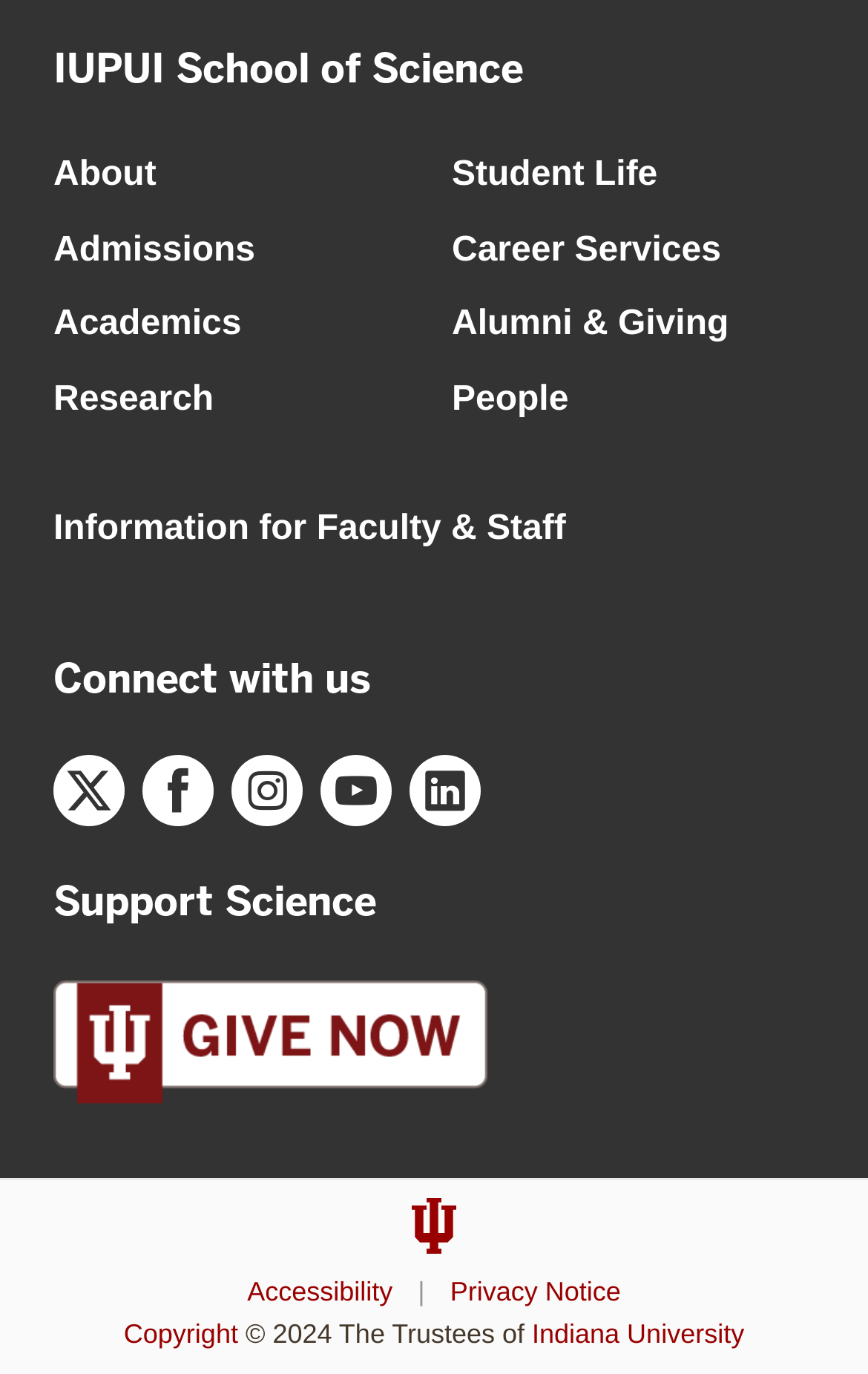Please predict the bounding box coordinates of the element's region where a click is necessary to complete the following instruction: "Make a donation". The coordinates should be represented by four float numbers between 0 and 1, i.e., [left, top, right, bottom].

[0.062, 0.745, 0.562, 0.773]